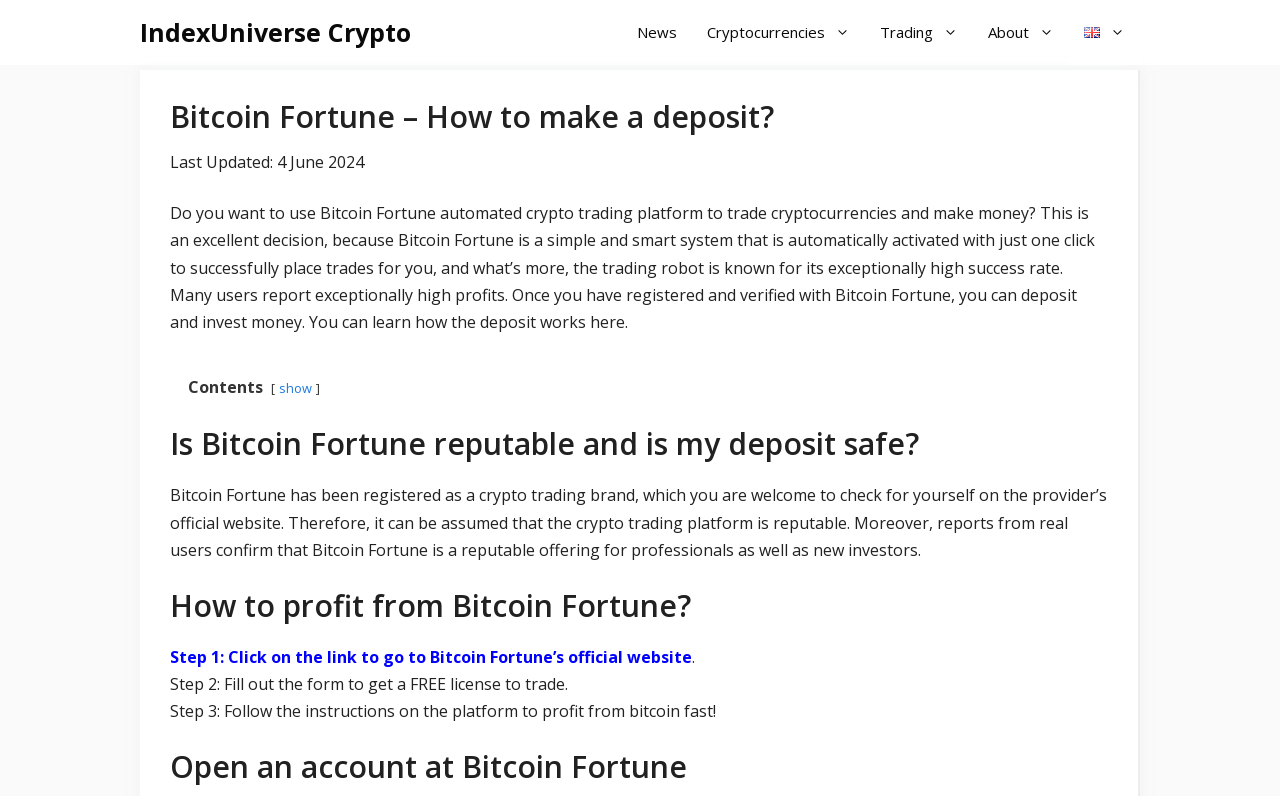Please identify the bounding box coordinates of the region to click in order to complete the given instruction: "Learn how the deposit works". The coordinates should be four float numbers between 0 and 1, i.e., [left, top, right, bottom].

[0.218, 0.476, 0.244, 0.499]